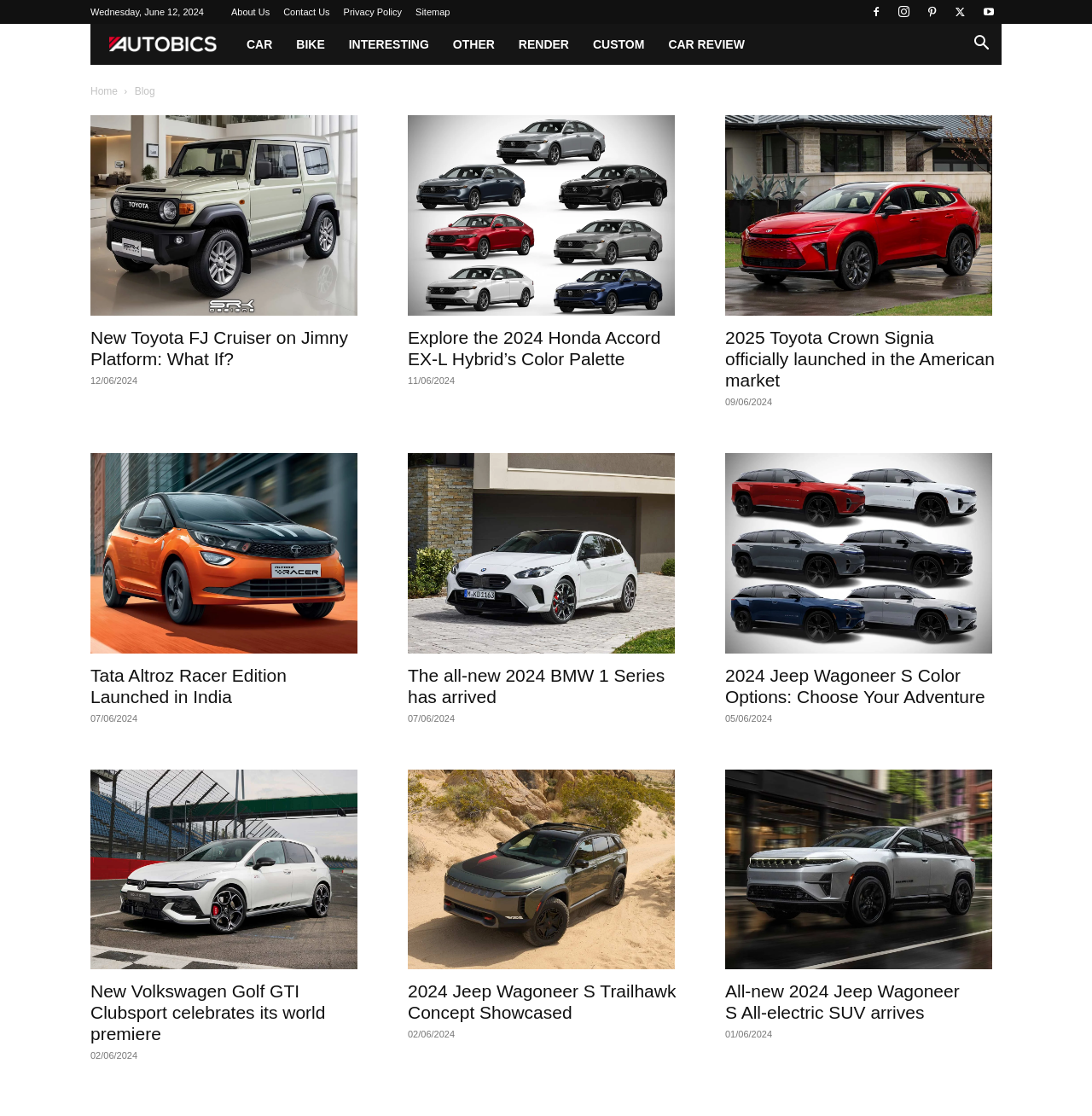Determine the bounding box coordinates for the UI element with the following description: "Twitter". The coordinates should be four float numbers between 0 and 1, represented as [left, top, right, bottom].

[0.868, 0.0, 0.891, 0.021]